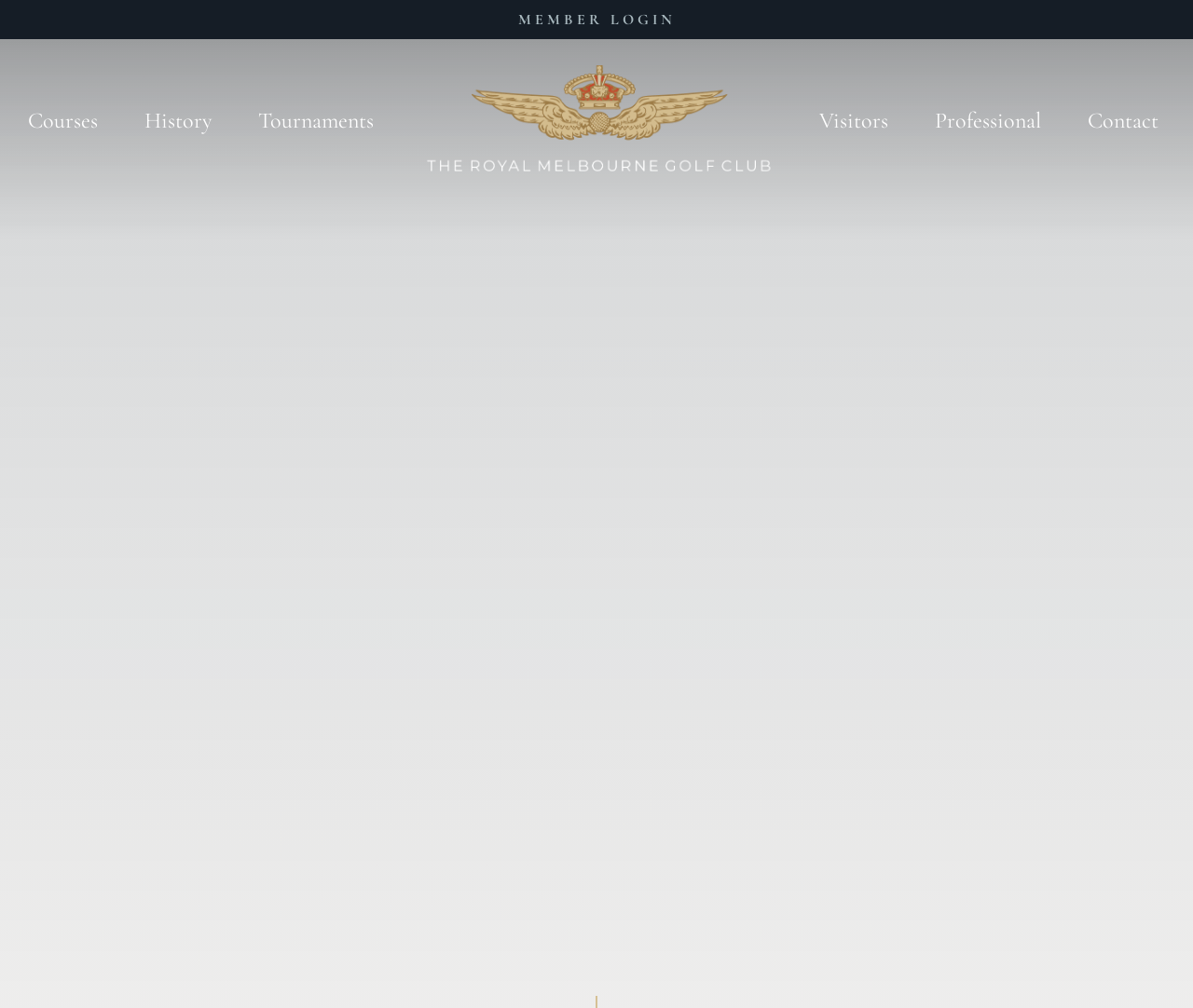Please identify the bounding box coordinates of the clickable region that I should interact with to perform the following instruction: "view upcoming tournaments". The coordinates should be expressed as four float numbers between 0 and 1, i.e., [left, top, right, bottom].

[0.216, 0.105, 0.313, 0.135]